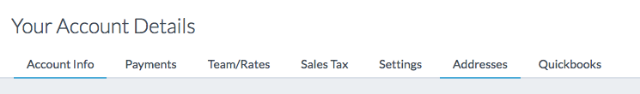How many tabs are available for navigating through account settings?
Answer the question with a single word or phrase, referring to the image.

6